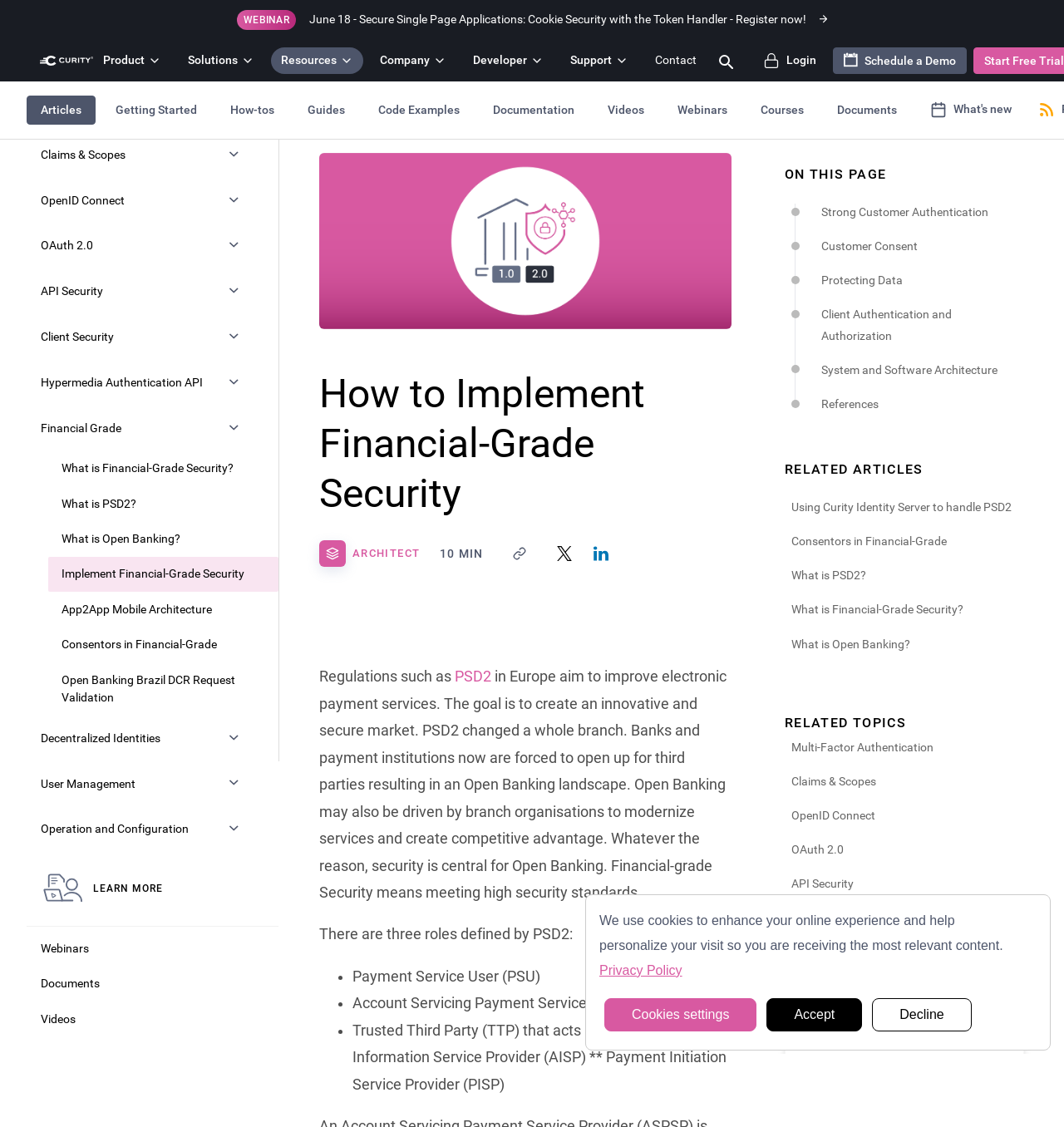Please mark the bounding box coordinates of the area that should be clicked to carry out the instruction: "Click the 'Login' button".

[0.705, 0.035, 0.777, 0.072]